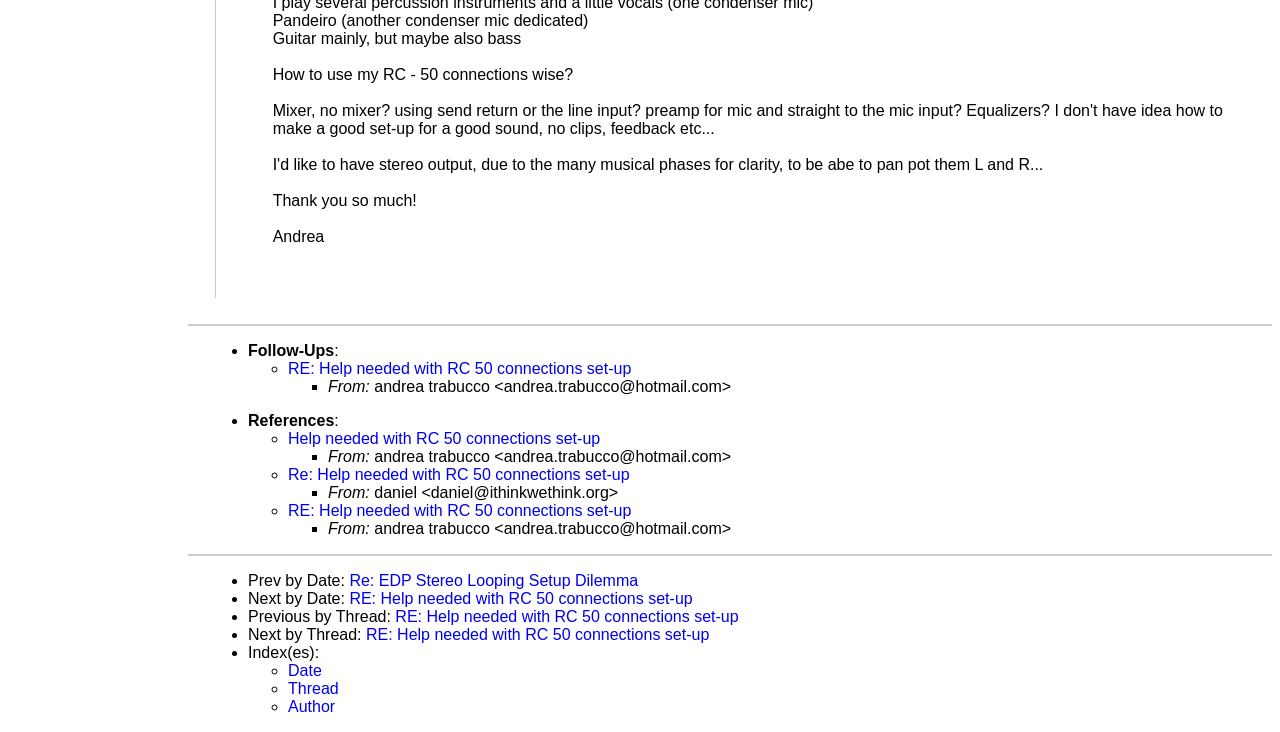Specify the bounding box coordinates of the area to click in order to execute this command: 'View the thread 'Help needed with RC 50 connections set-up''. The coordinates should consist of four float numbers ranging from 0 to 1, and should be formatted as [left, top, right, bottom].

[0.225, 0.492, 0.493, 0.515]